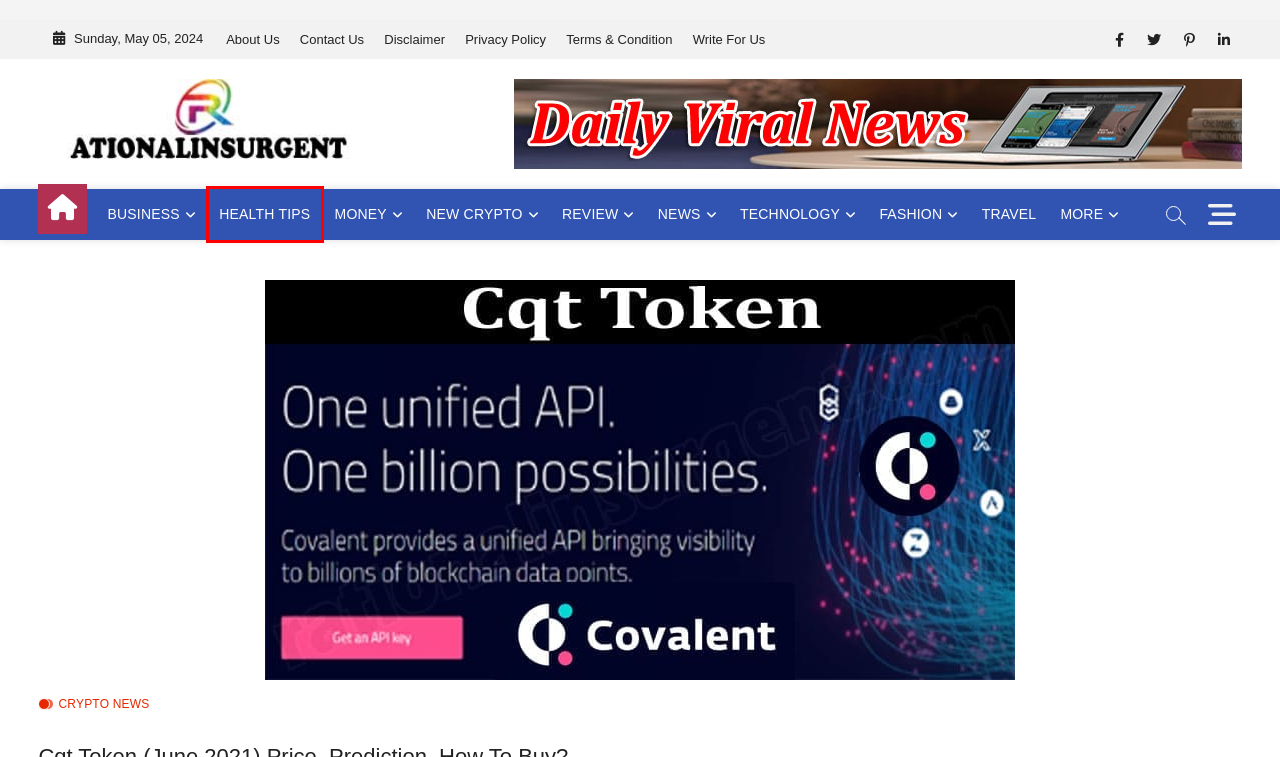Consider the screenshot of a webpage with a red bounding box around an element. Select the webpage description that best corresponds to the new page after clicking the element inside the red bounding box. Here are the candidates:
A. Disclaimer - Global Trendy News & Online Reviews - Rationalinsurgent
B. Read Latest News & Updates Here- Rationalinsurgent
C. News - Global Trendy News & Online Reviews - Rationalinsurgent
D. Health Tips - Global Trendy News & Online Reviews - Rationalinsurgent
E. Technology - Global Trendy News & Online Reviews - Rationalinsurgent
F. About Us of Rationalisurgent
G. Fashion - Global Trendy News & Online Reviews - Rationalinsurgent
H. Review - Global Trendy News & Online Reviews - Rationalinsurgent

D